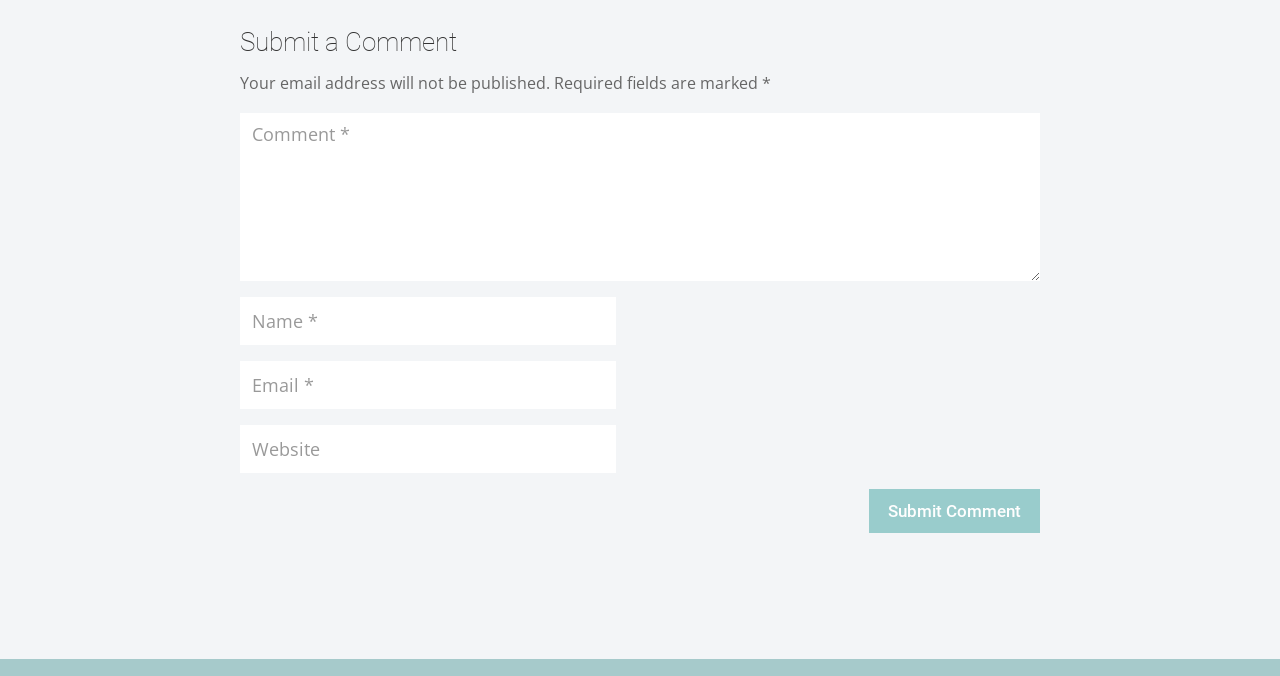Using the description "input value="Email *" aria-describedby="email-notes" name="email"", predict the bounding box of the relevant HTML element.

[0.188, 0.535, 0.481, 0.606]